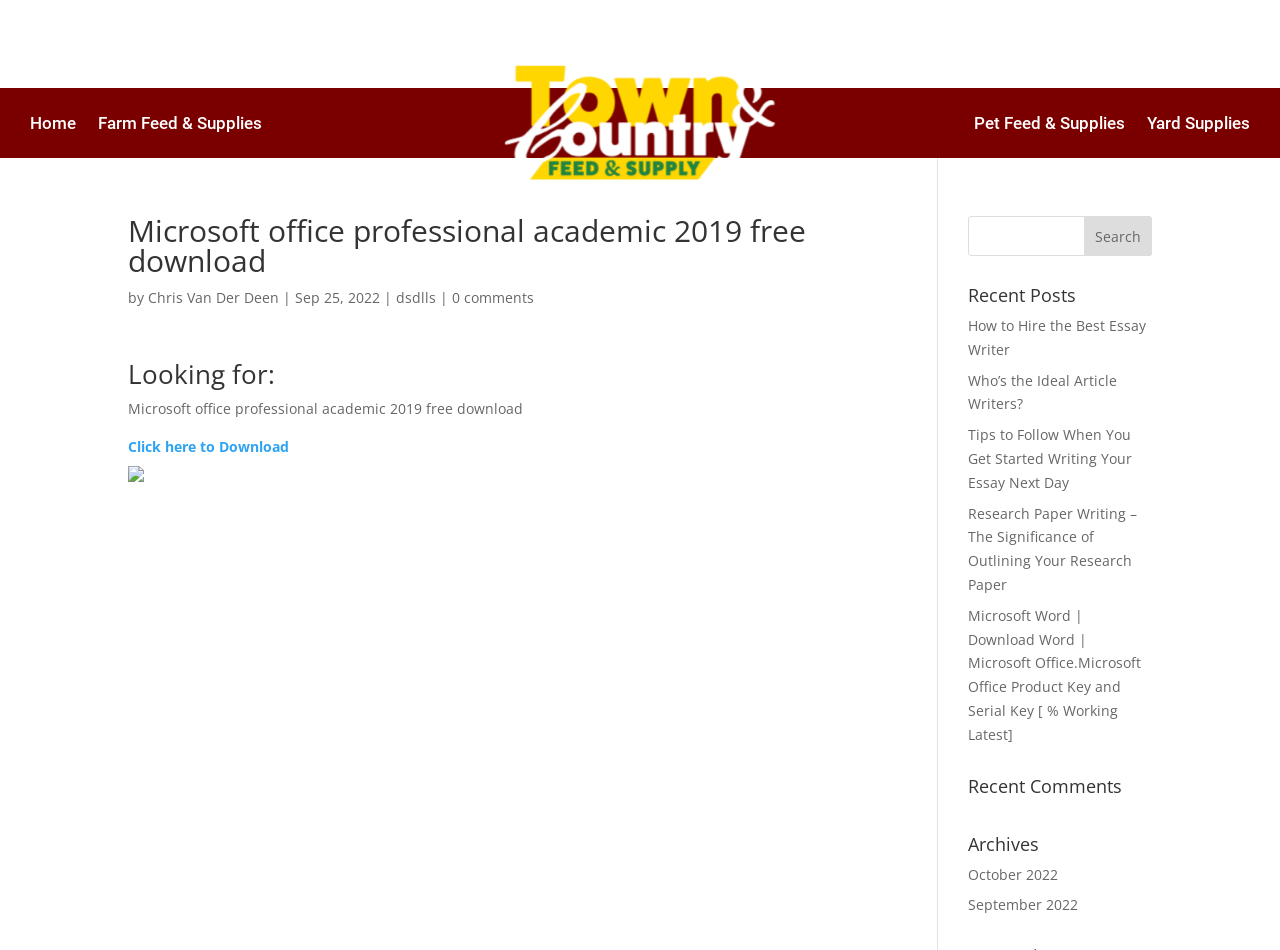Identify the bounding box coordinates for the UI element described by the following text: "". Provide the coordinates as four float numbers between 0 and 1, in the format [left, top, right, bottom].

[0.852, 0.021, 0.877, 0.042]